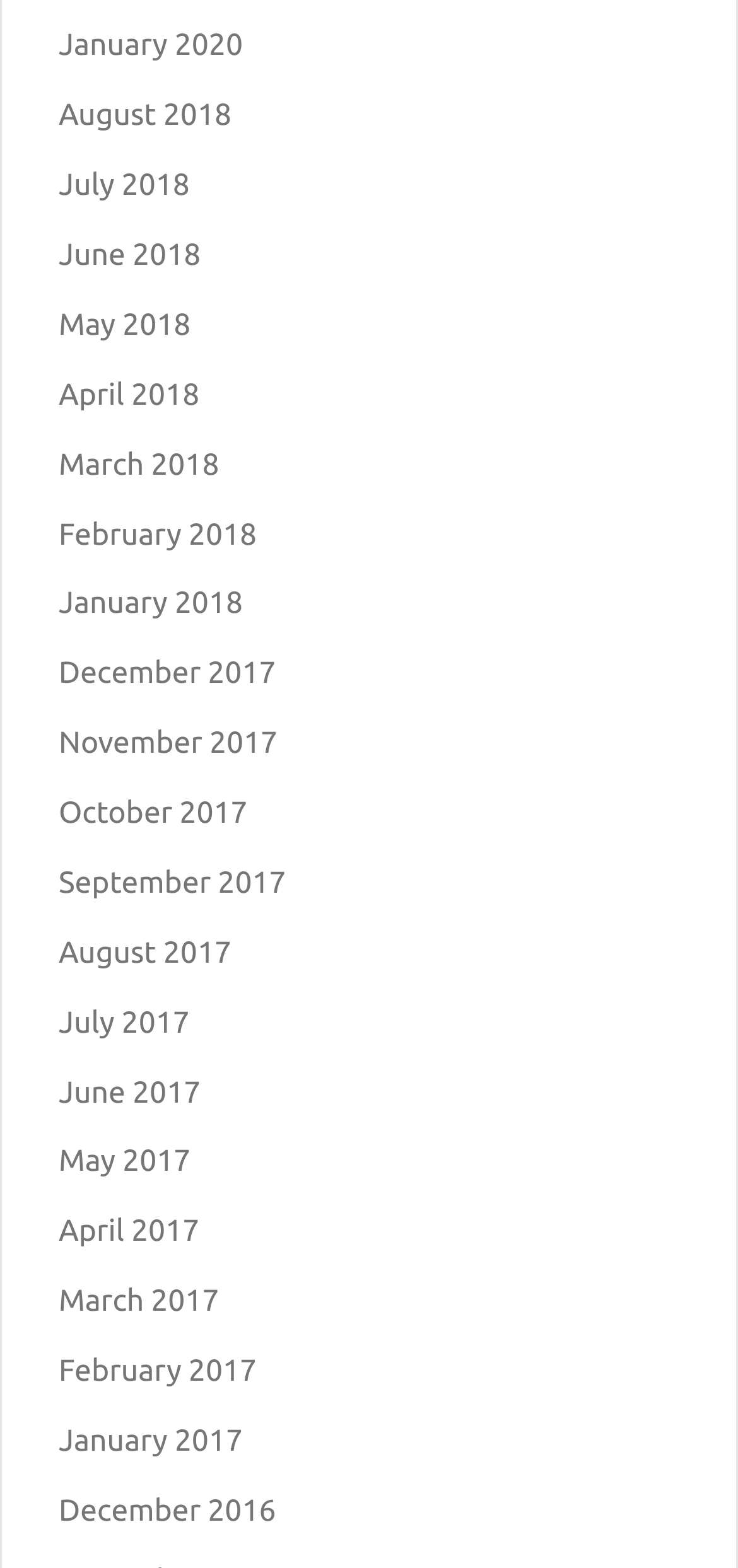How many links are listed in total?
Please look at the screenshot and answer using one word or phrase.

24